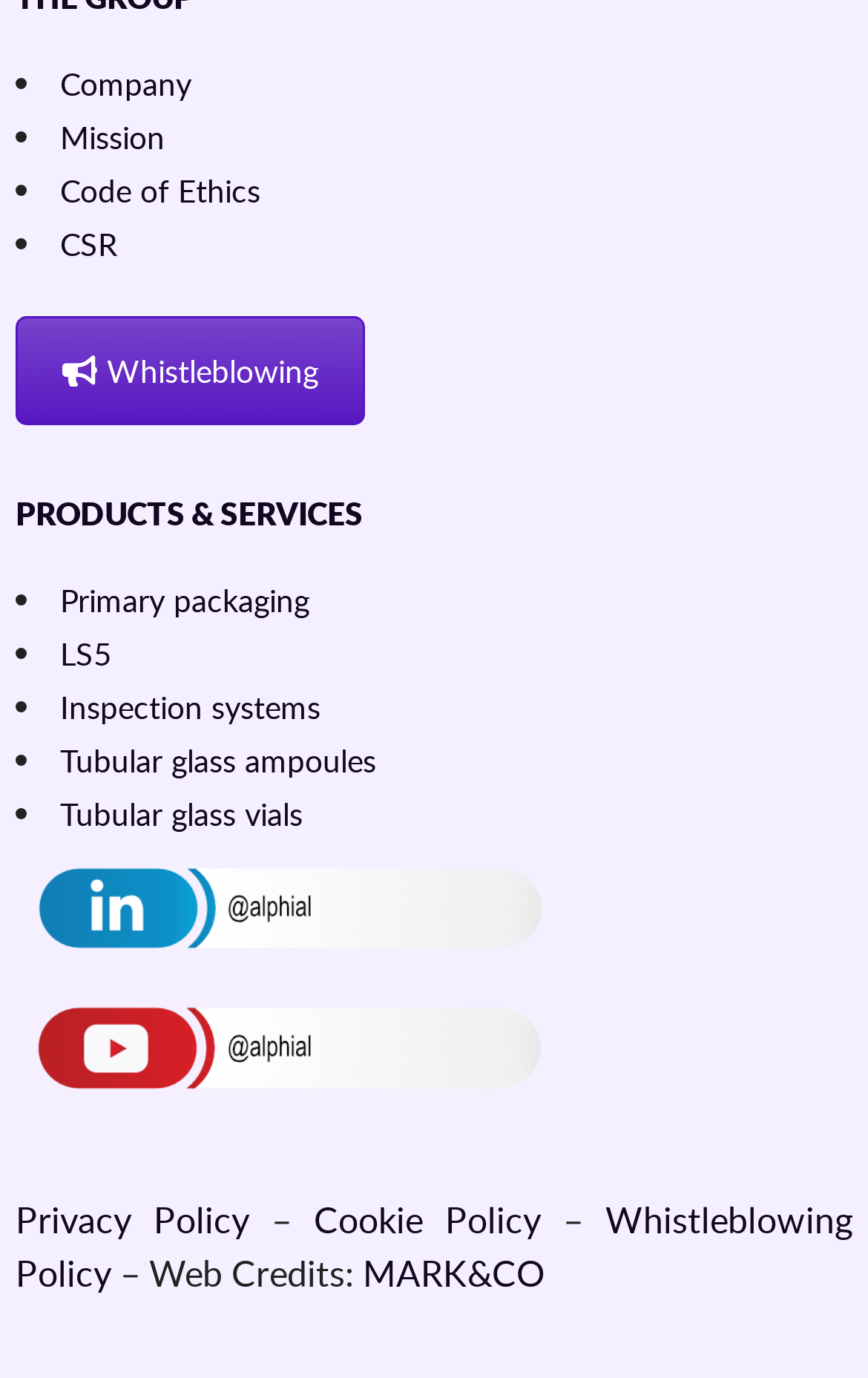Pinpoint the bounding box coordinates of the clickable element needed to complete the instruction: "Explore Primary packaging". The coordinates should be provided as four float numbers between 0 and 1: [left, top, right, bottom].

[0.069, 0.419, 0.356, 0.45]